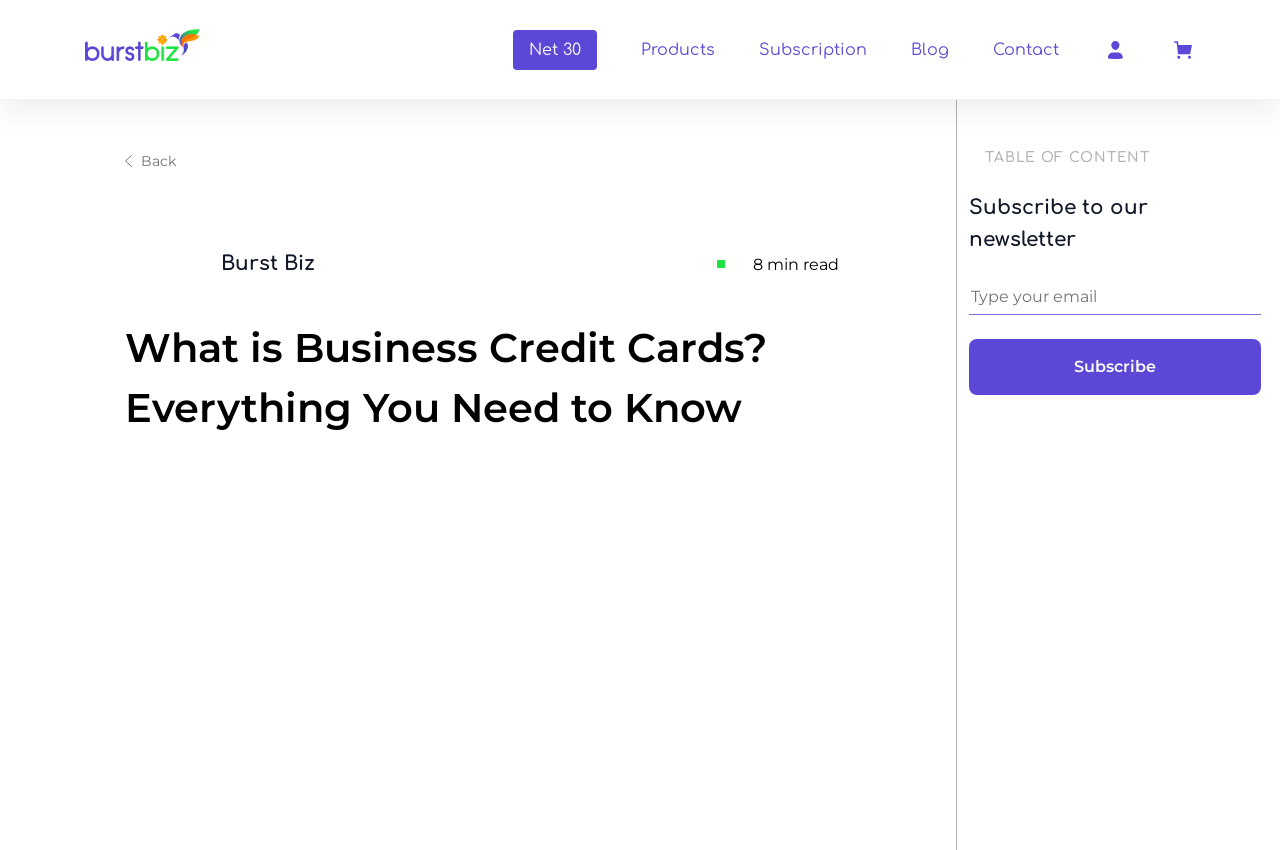Use the details in the image to answer the question thoroughly: 
What is the estimated reading time of the article?

The webpage contains a static text element that reads '8 min read', suggesting that the estimated reading time of the article is 8 minutes.